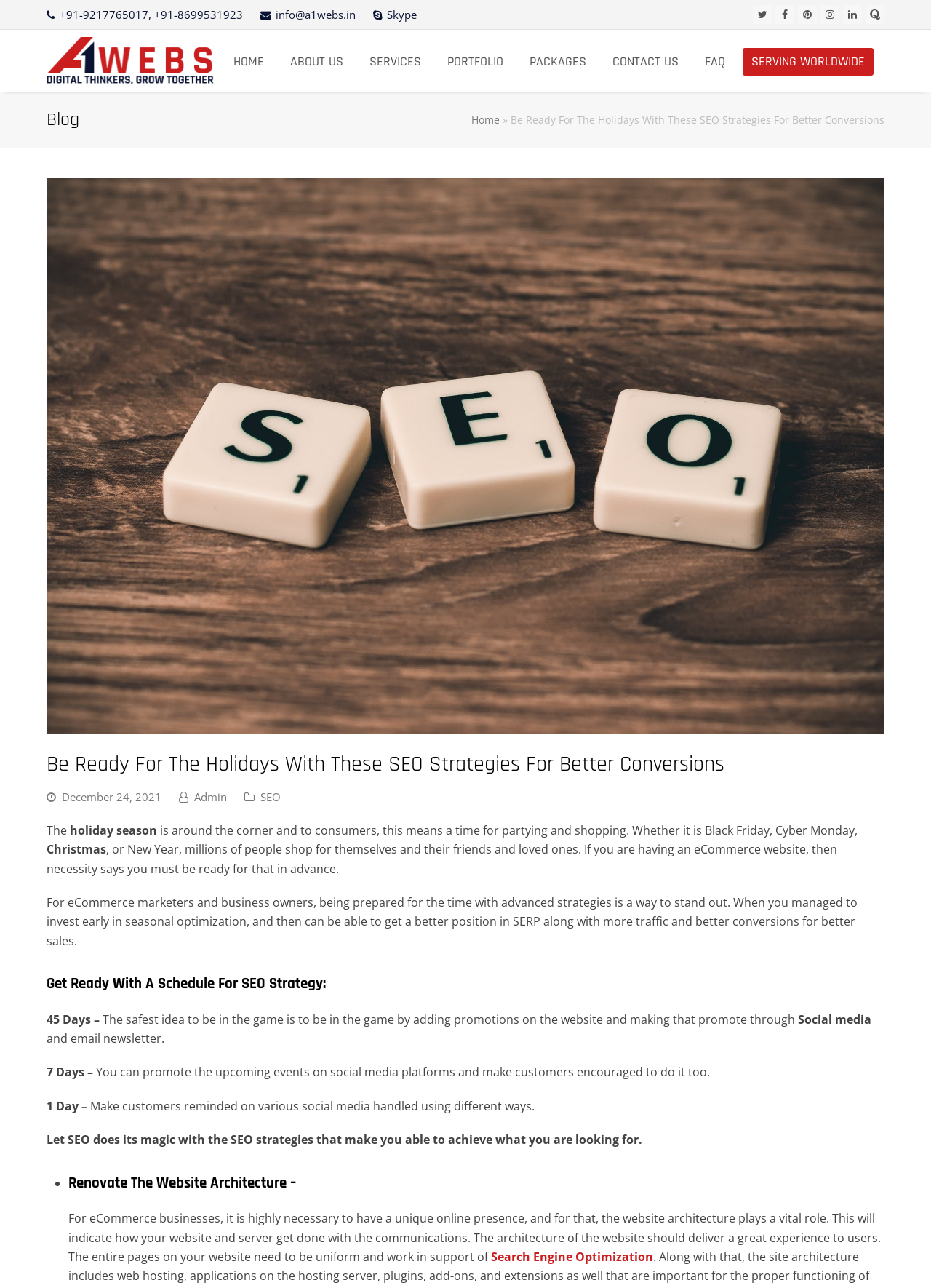Locate the bounding box coordinates of the segment that needs to be clicked to meet this instruction: "Open Twitter".

[0.809, 0.004, 0.829, 0.019]